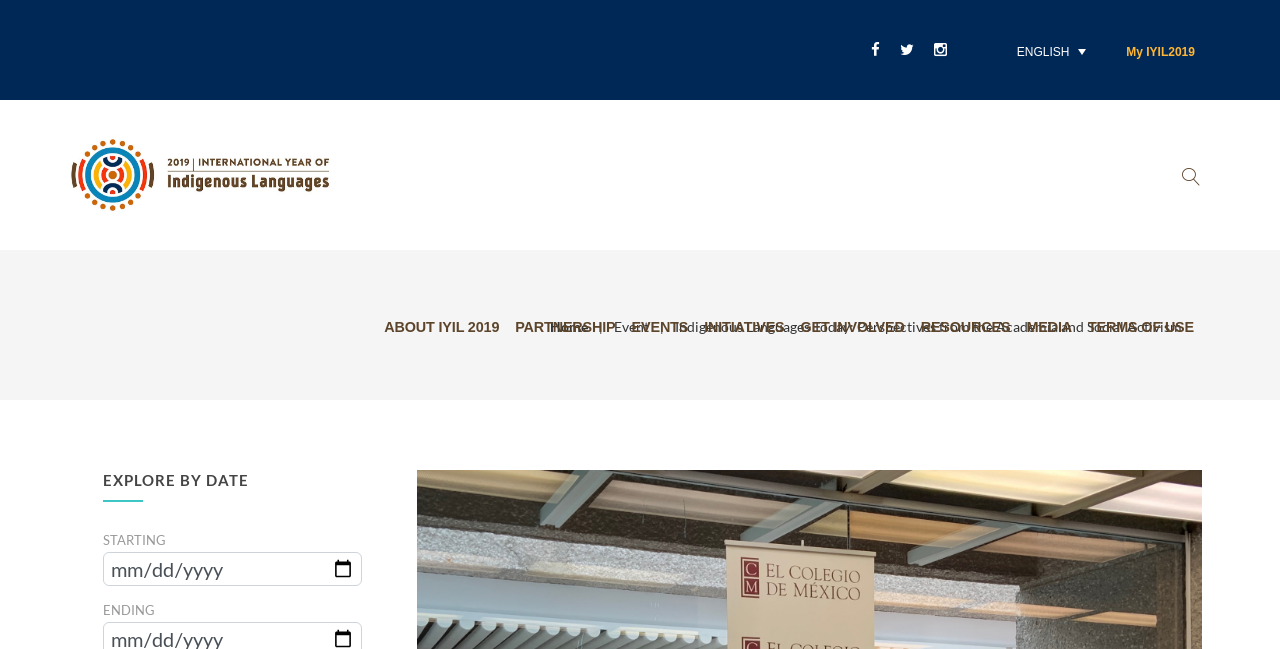Please specify the bounding box coordinates of the element that should be clicked to execute the given instruction: 'Select a date'. Ensure the coordinates are four float numbers between 0 and 1, expressed as [left, top, right, bottom].

[0.081, 0.851, 0.282, 0.903]